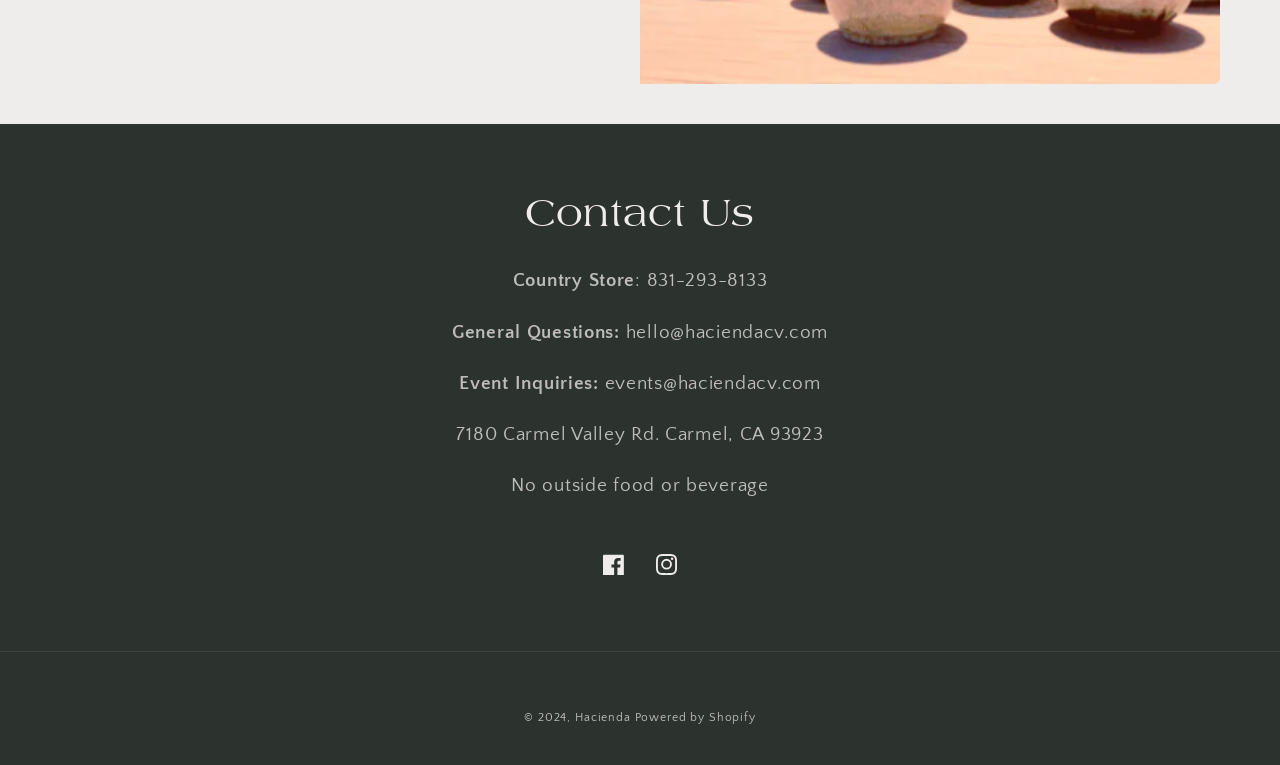What social media platforms are linked on the page?
Using the image, elaborate on the answer with as much detail as possible.

I found the social media links by looking at the icons and text 'Facebook' and 'Instagram' which are located near the bottom of the page.